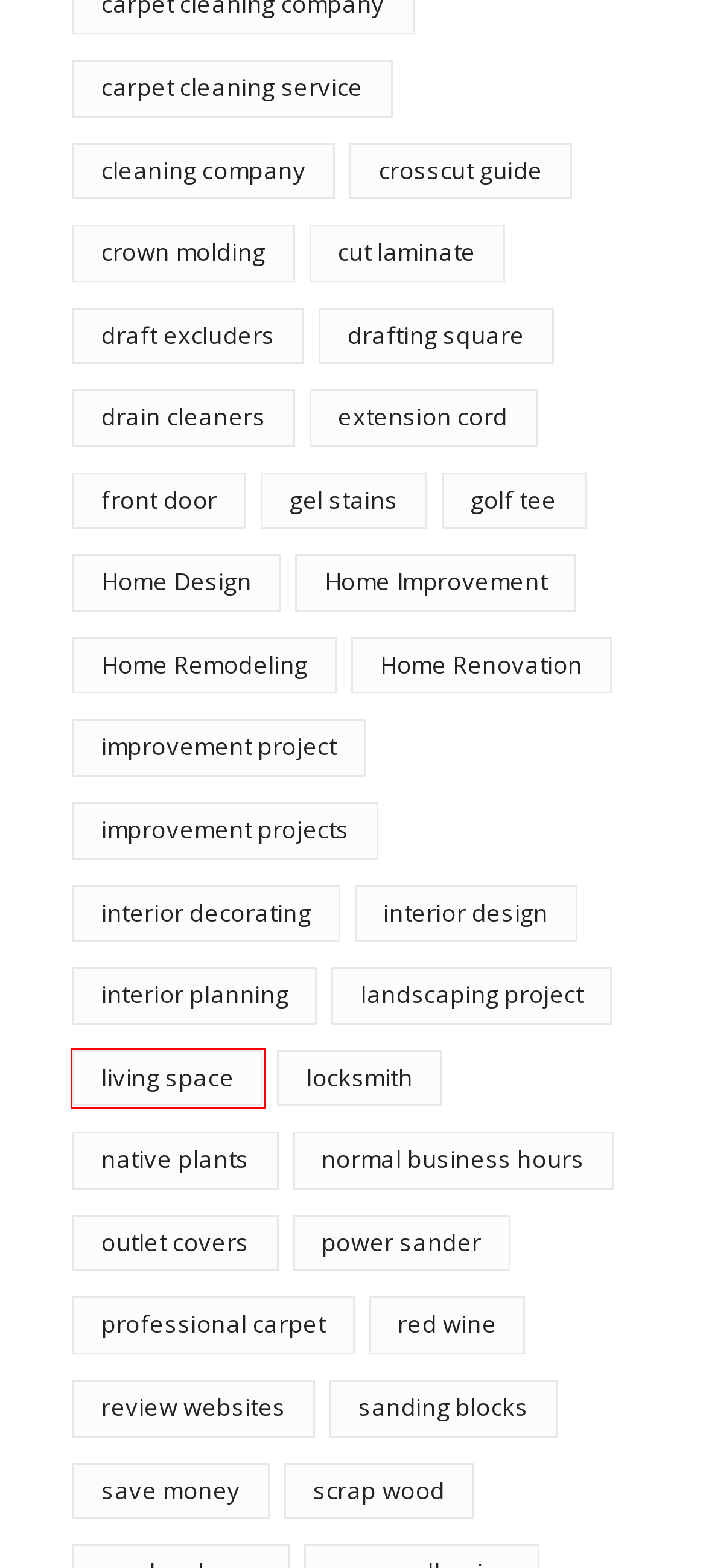Analyze the screenshot of a webpage featuring a red rectangle around an element. Pick the description that best fits the new webpage after interacting with the element inside the red bounding box. Here are the candidates:
A. draft excluders – Self Contractor
B. interior design – Self Contractor
C. front door – Self Contractor
D. crown molding – Self Contractor
E. outlet covers – Self Contractor
F. living space – Self Contractor
G. interior decorating – Self Contractor
H. red wine – Self Contractor

F